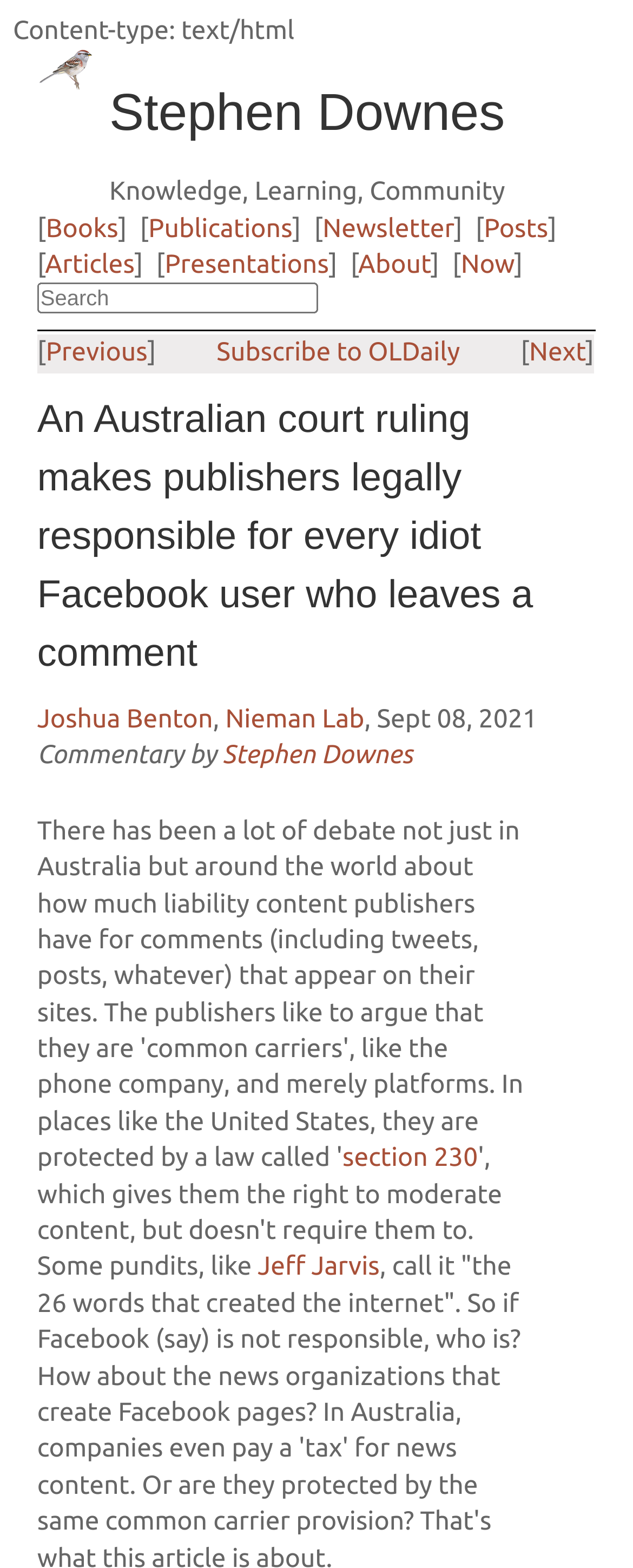Please find the bounding box coordinates for the clickable element needed to perform this instruction: "Search for something".

[0.059, 0.181, 0.502, 0.2]